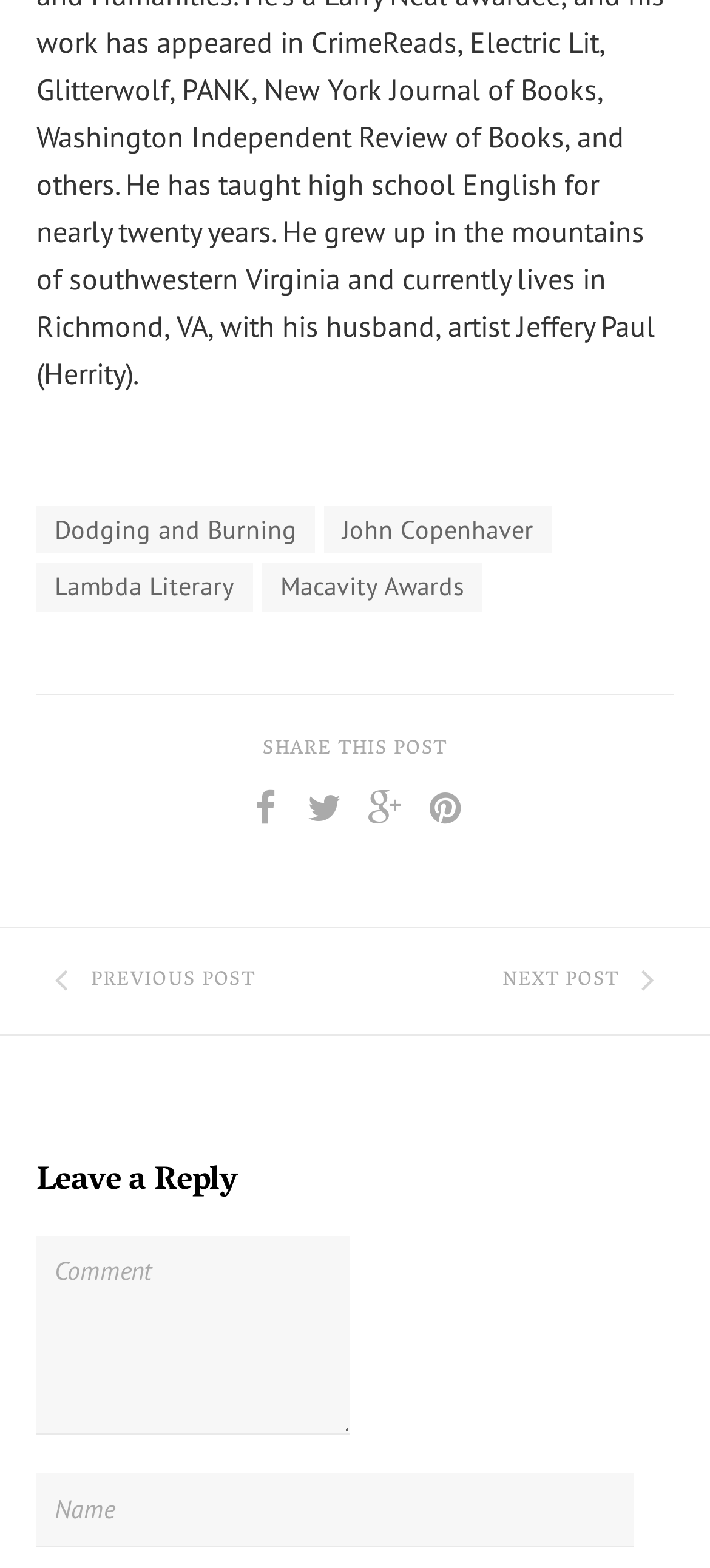Using the information in the image, give a comprehensive answer to the question: 
How many links are in the footer?

I counted the number of links in the footer section, which includes 'Dodging and Burning', 'John Copenhaver', 'Lambda Literary', 'Macavity Awards', and four social media links.